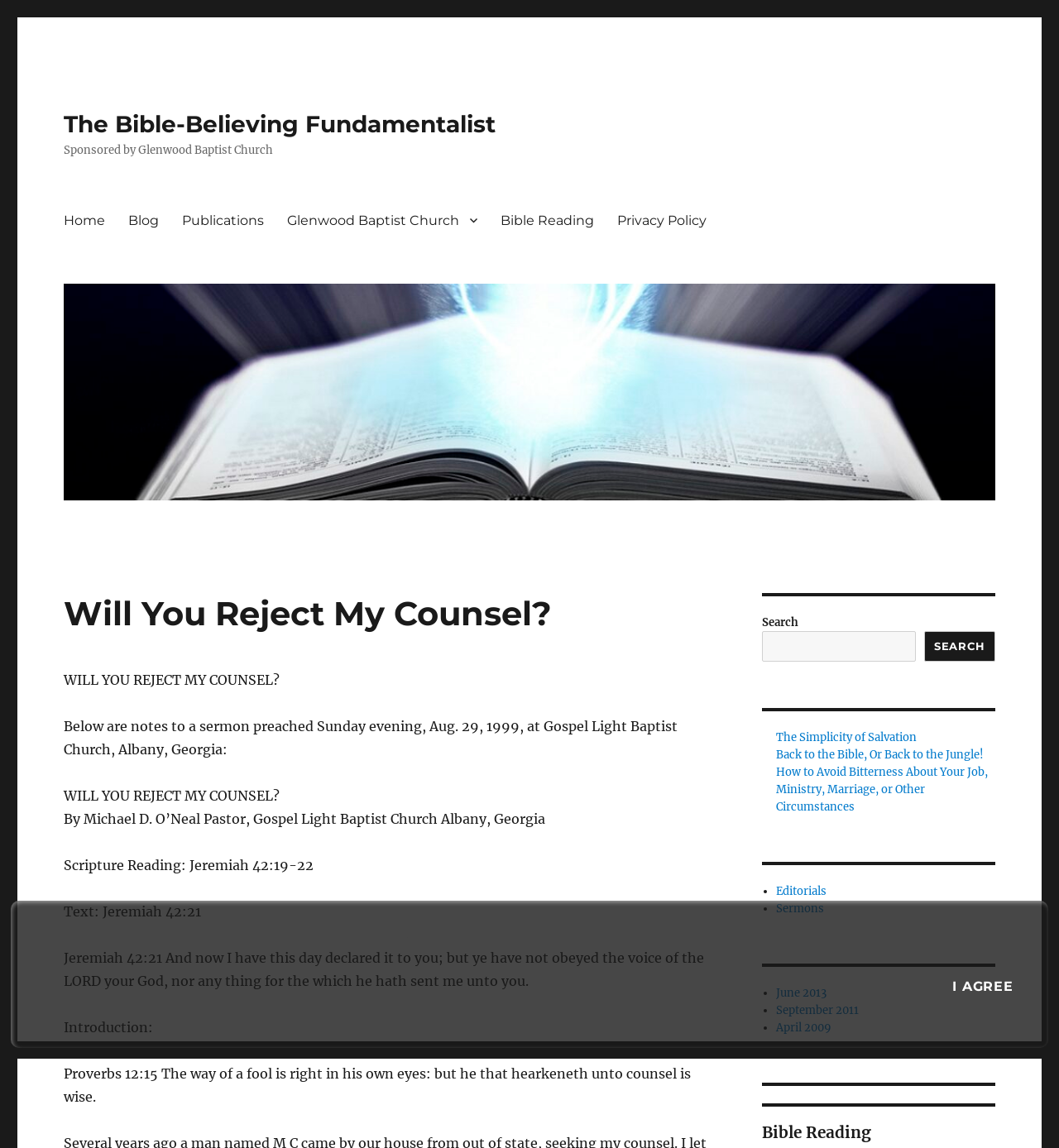What is the purpose of the search box on this webpage?
Examine the image and give a concise answer in one word or a short phrase.

To search the website